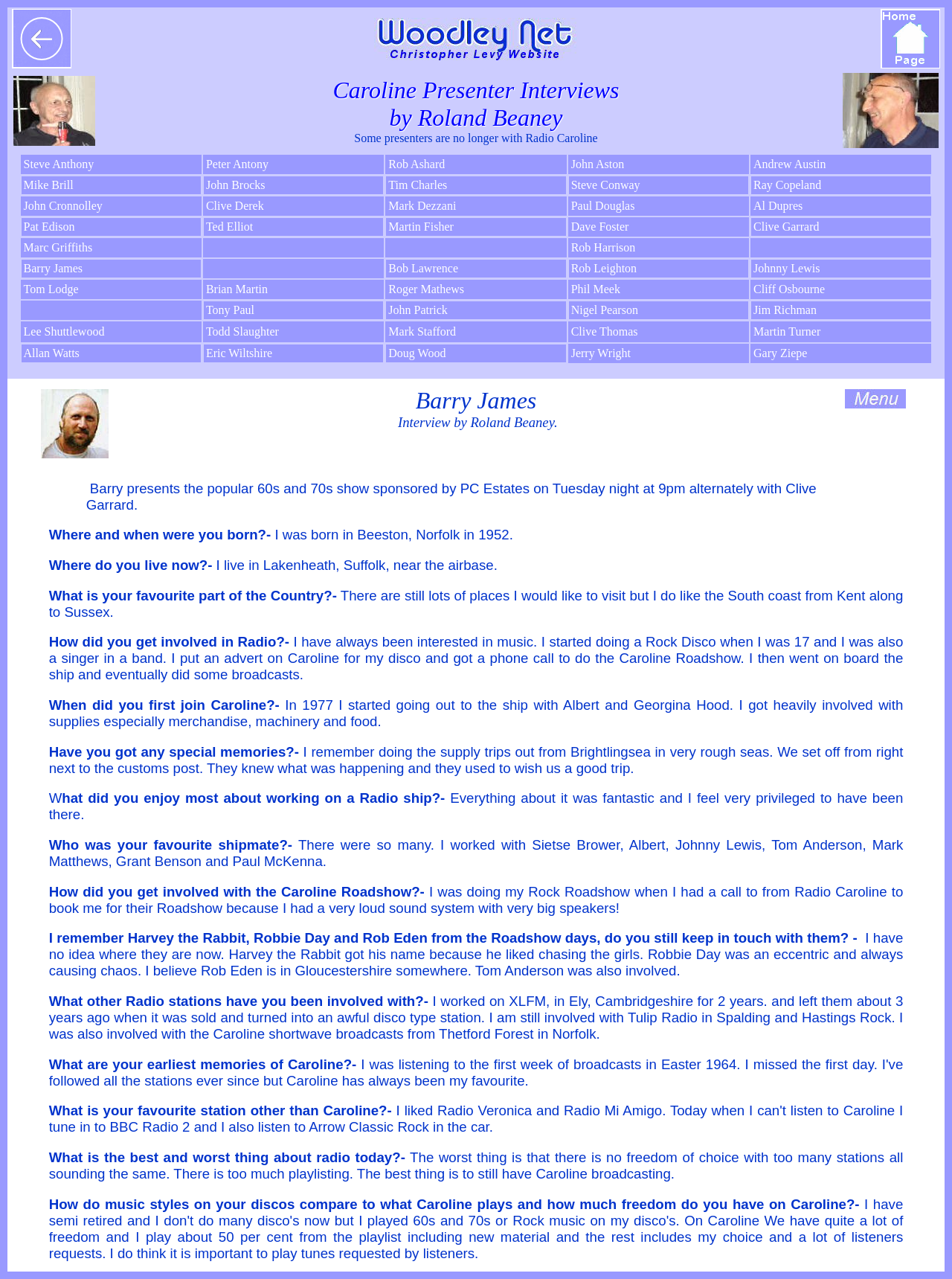Carefully examine the image and provide an in-depth answer to the question: What is the name of the first presenter listed?

I looked at the first grid cell in the table and found the link with the text 'Steve Anthony', which is the name of the first presenter listed.